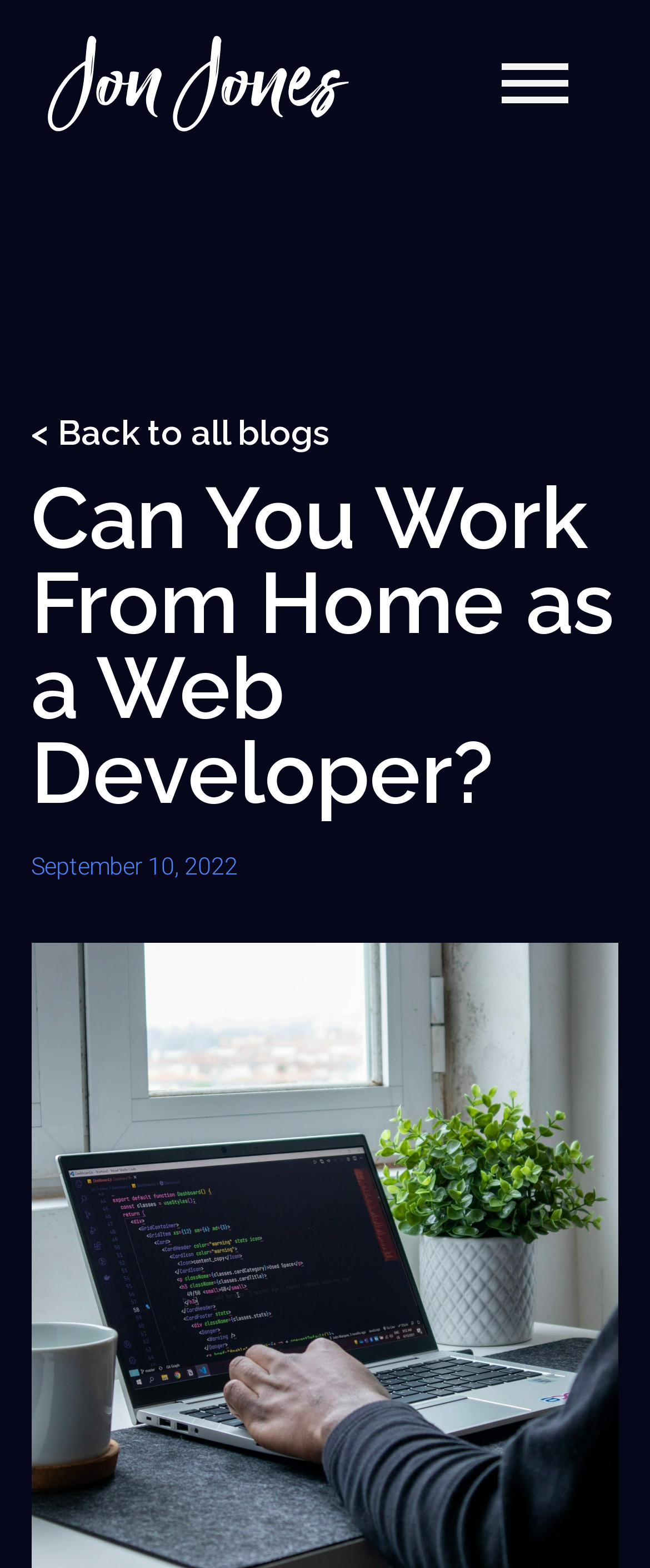Given the element description "alt="jon jones cursive text"" in the screenshot, predict the bounding box coordinates of that UI element.

[0.048, 0.091, 0.56, 0.111]